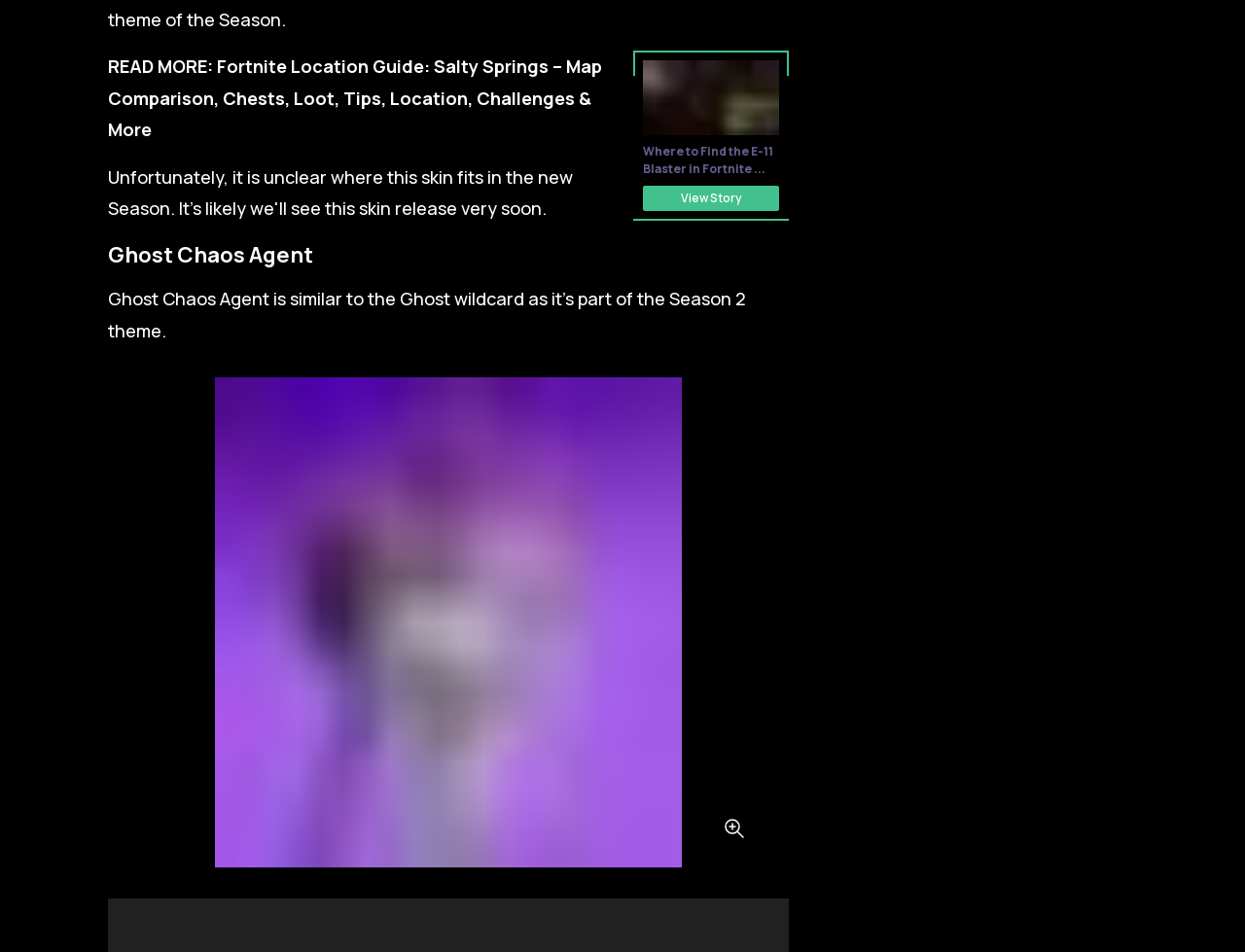Please provide a brief answer to the question using only one word or phrase: 
What is the name of the skin mentioned in the text?

Ghost Chaos Agent